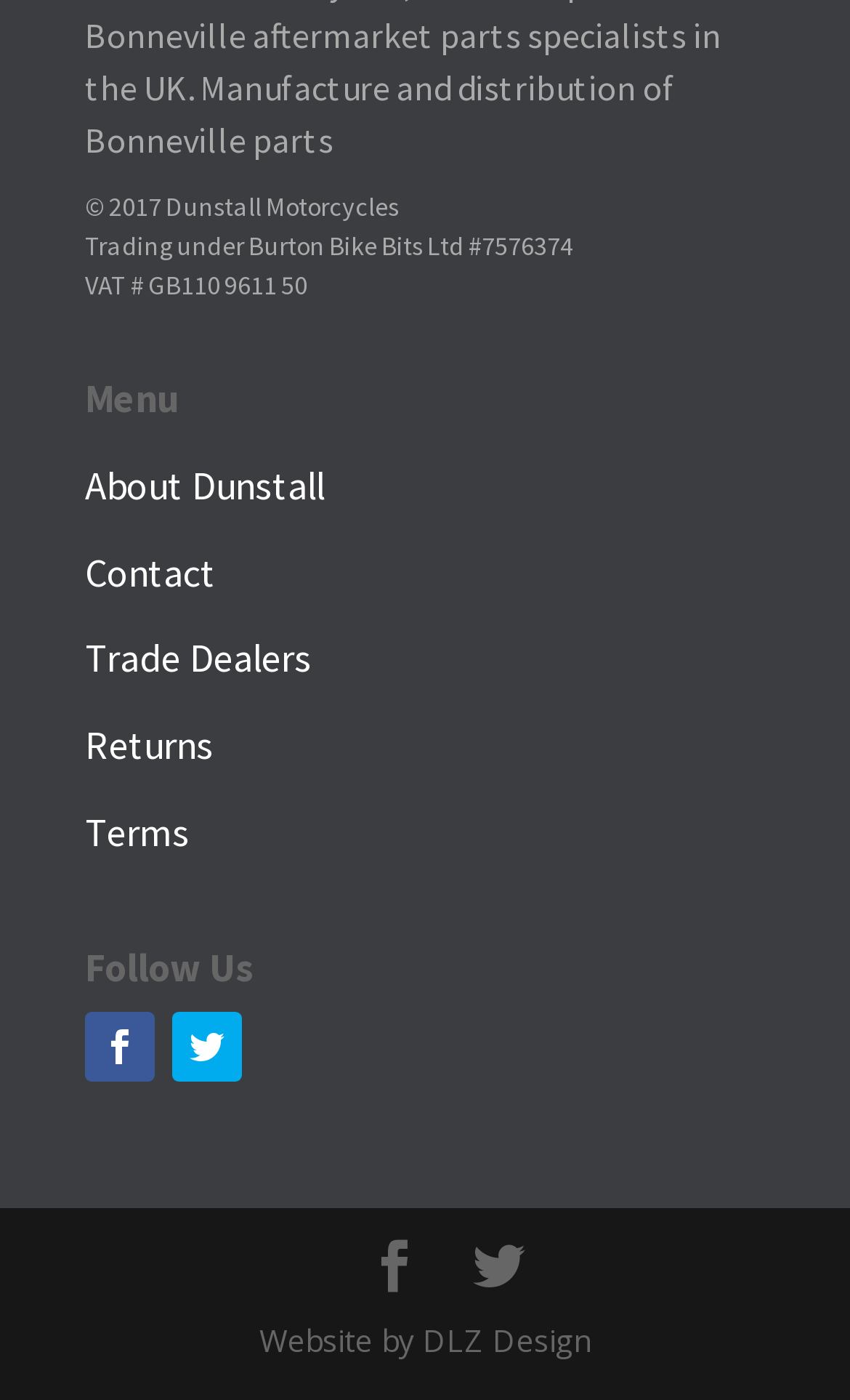Determine the bounding box coordinates of the clickable region to carry out the instruction: "Click on About Dunstall".

[0.1, 0.329, 0.382, 0.365]